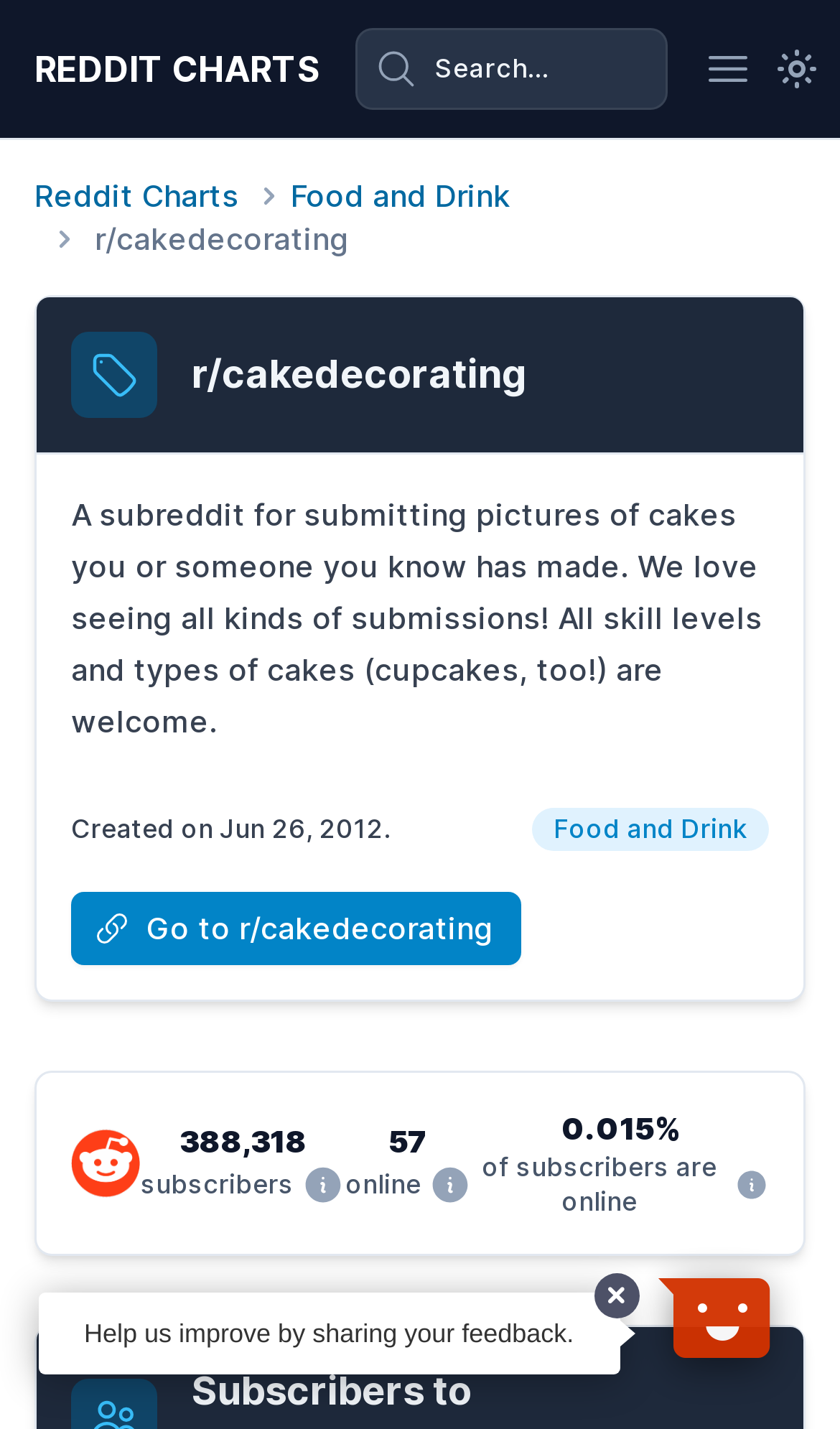Generate a thorough caption that explains the contents of the webpage.

The webpage is about the statistics of the "r/Cakedecorating" subreddit on Reddit. At the top, there is a navigation bar with a "REDDIT CHARTS" link, a search button, an "Open main menu" button, and a "Theme" button with a dropdown listbox. Below the navigation bar, there is a breadcrumb navigation section with links to "Reddit Charts" and "Food and Drink".

The main content of the page is divided into sections. The first section displays the subreddit's name, "r/cakedecorating", and a brief description of the community. Below this, there are three sections displaying statistics about the subreddit, including the creation date, category, and subscriber information. The subscriber information is presented in a list format, with details such as the total number of subscribers, the number of online users, and the percentage of online subscribers.

On the right side of the page, there is a link to visit the "r/cakedecorating" subreddit, accompanied by a small image of a cake. Below this, there is a section with three description lists, each containing a term and a detail. These lists display various statistics about the subreddit, such as the number of subscribers, online users, and growth rate.

At the bottom of the page, there are two buttons, "Open" and "Dismiss Message", and a text asking for feedback to improve the website.